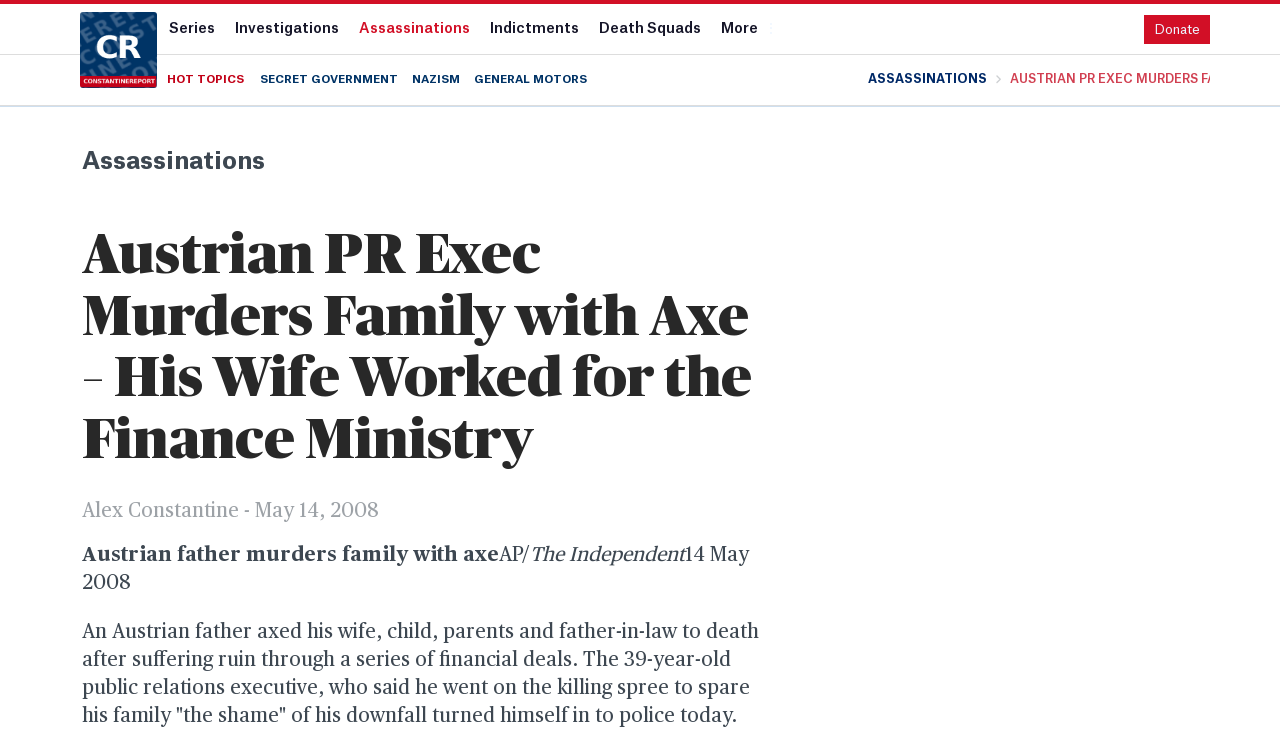What is the date of the news report?
Refer to the screenshot and respond with a concise word or phrase.

14 May 2008